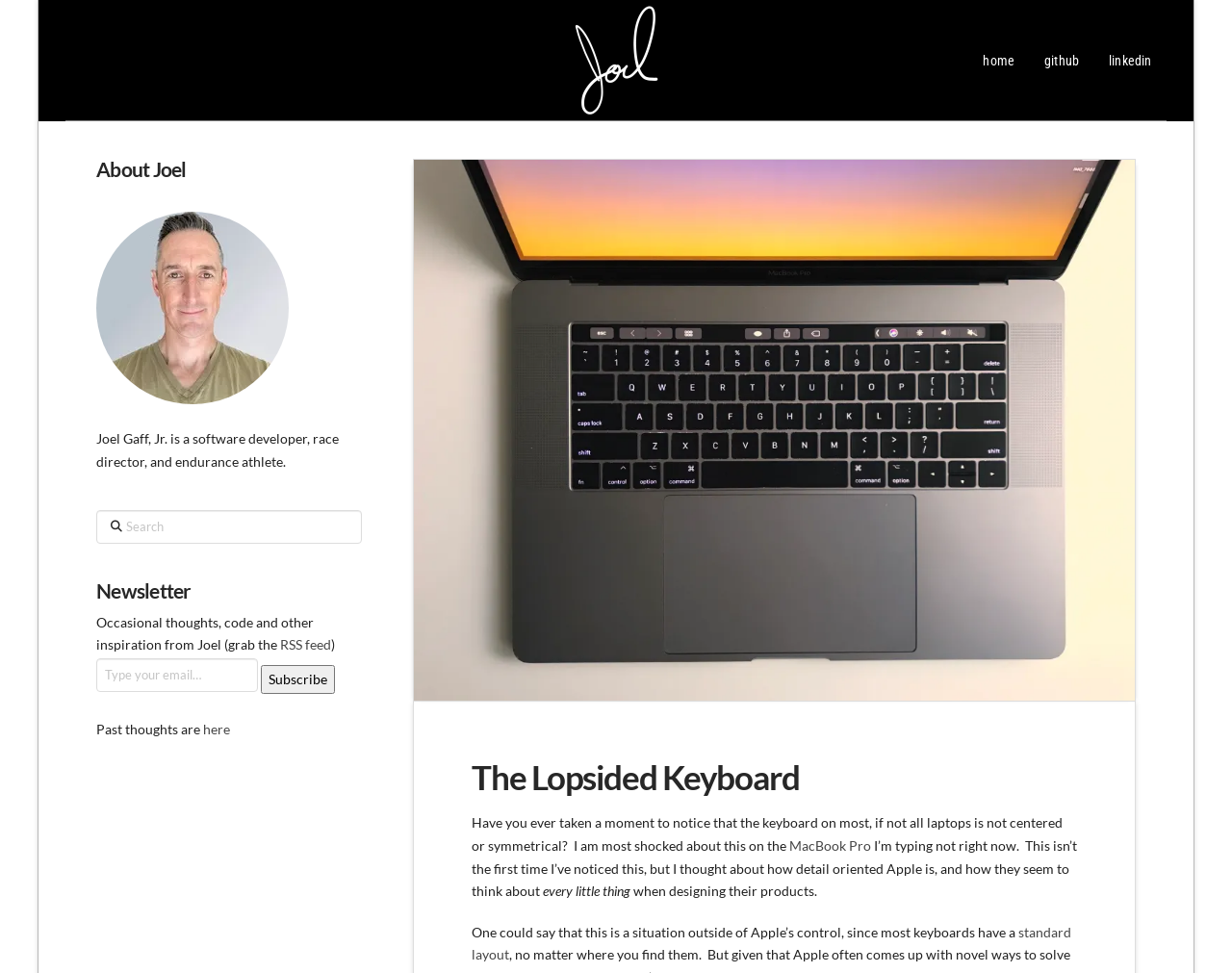Given the element description "standard layout", identify the bounding box of the corresponding UI element.

[0.383, 0.949, 0.87, 0.989]